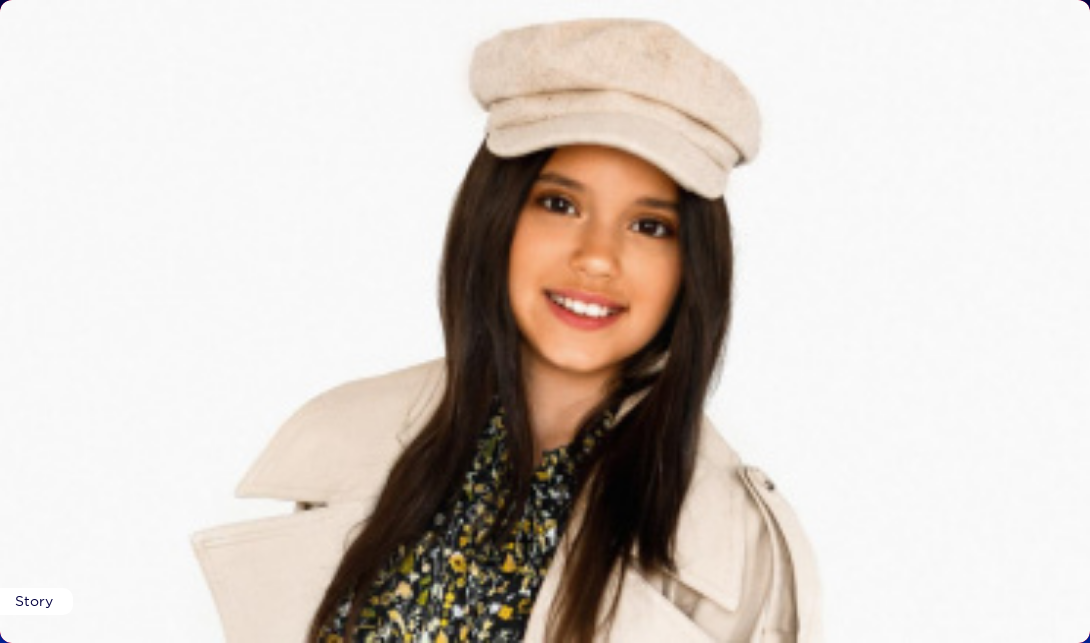Create an elaborate description of the image, covering every aspect.

The image features a young girl with long, straight hair and a warm smile, wearing a stylish outfit that includes a beige cap and a fashionable coat. The background is simple and light, enhancing her vibrant presence. This photograph is part of a broader story titled "A day in the life of: Sofia Feskova," which explores her experiences and journey. The accompanying text indicates this story was published three years ago, giving viewers a glimpse into her life during that time.